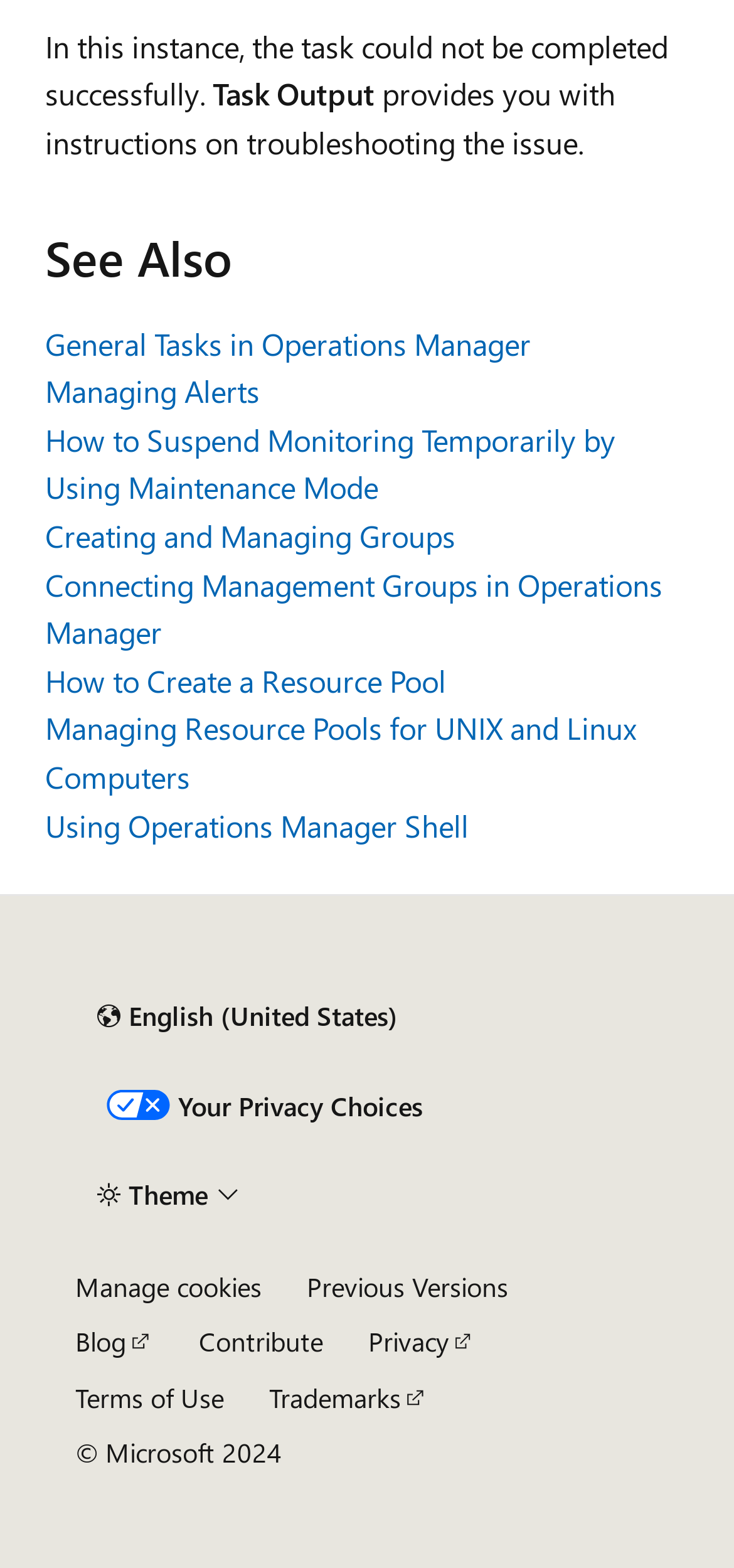Answer the question using only a single word or phrase: 
What is the task status?

Failed